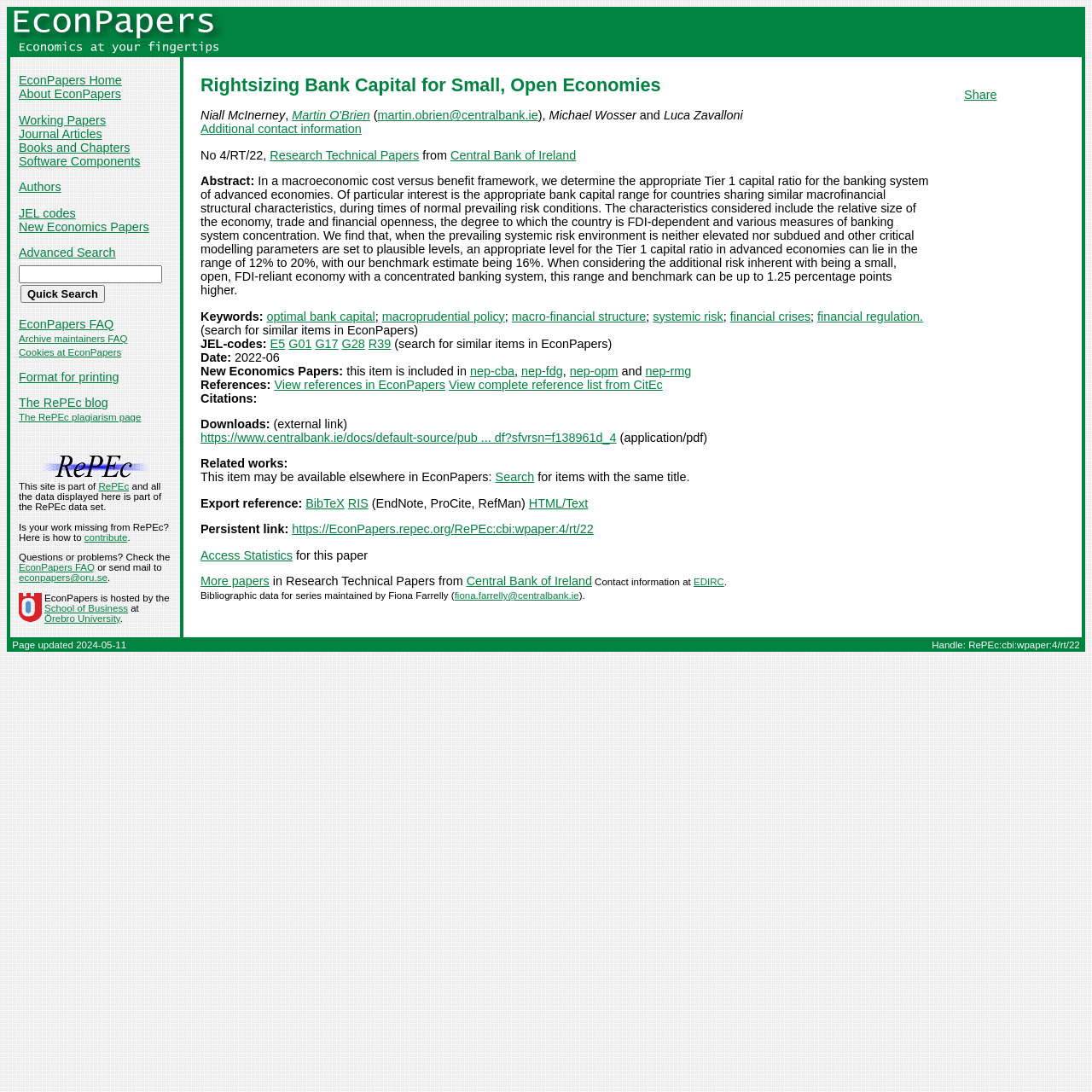What is the name of the research paper?
Please respond to the question with as much detail as possible.

The research paper's name can be found in the main content area of the webpage, which is 'Rightsizing Bank Capital for Small, Open Economies'.